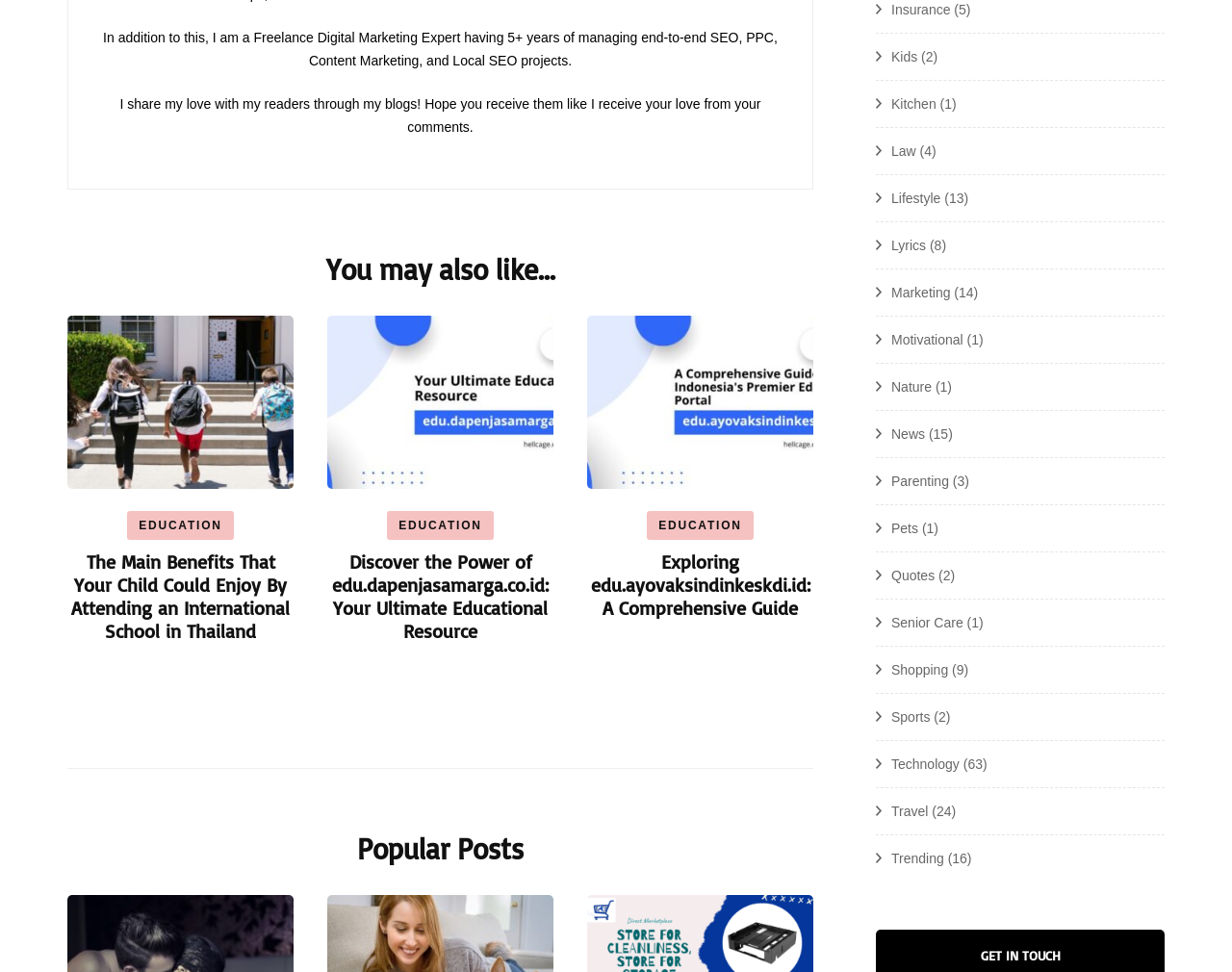Locate the bounding box coordinates of the clickable region to complete the following instruction: "Browse the category 'Technology'."

[0.723, 0.778, 0.779, 0.794]